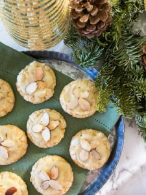Explain the details of the image comprehensively.

This delightful image showcases a beautifully arranged platter of Shortcut Lemon Sugar Cookies, ideal for festive gatherings. The cookies are lightly golden, topped with slivers of almond that add a touch of elegance. They rest on a vibrant green napkin amidst pinecones and greenery, evoking a cozy, seasonal atmosphere. The warm, inviting color palette and the rustic table setting suggest an inviting holiday celebration, perfect for sharing with family and friends. The treat pairs wonderfully with a cup of tea or coffee, making it a versatile addition to any dessert table.